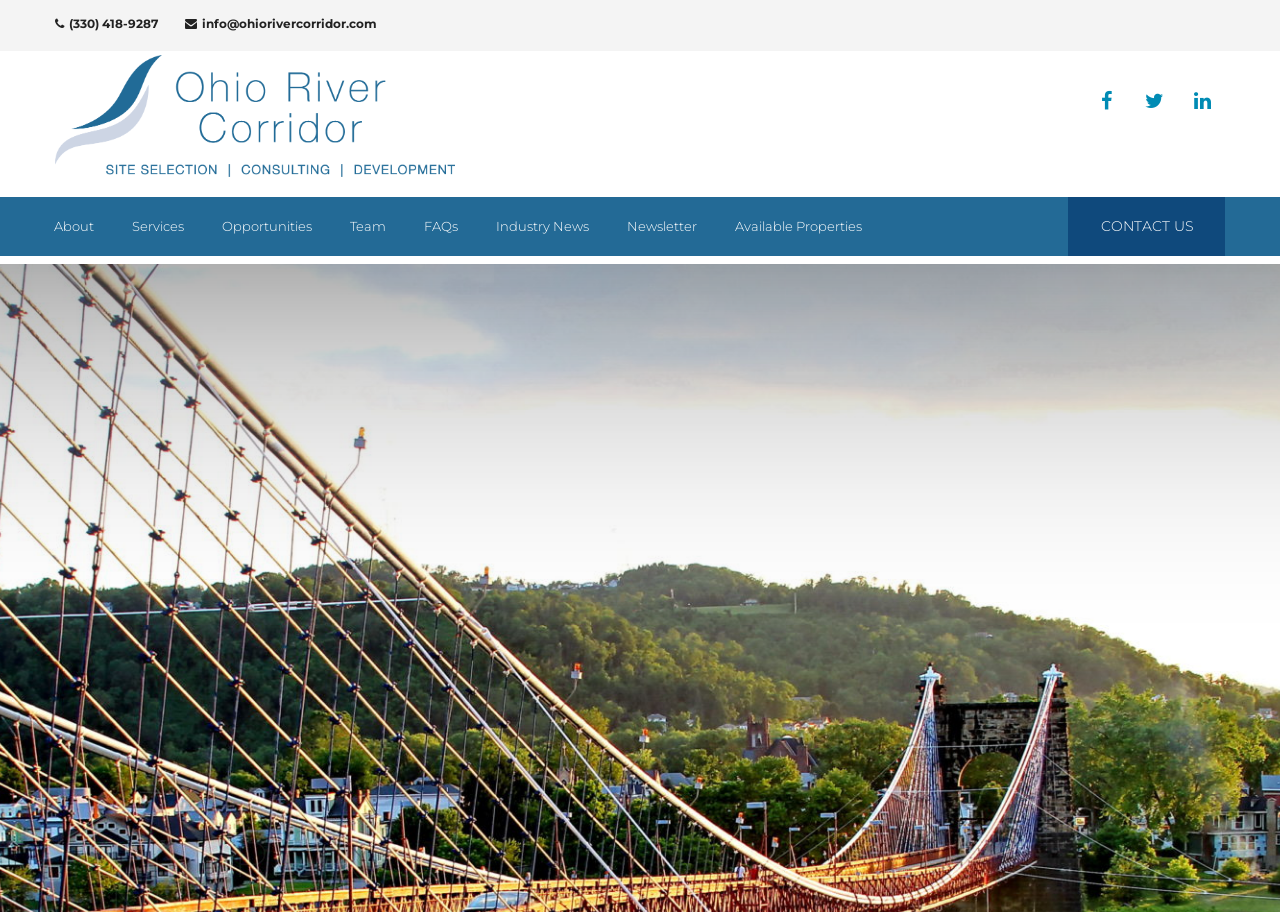Use a single word or phrase to answer this question: 
What is the last menu item?

Available Properties